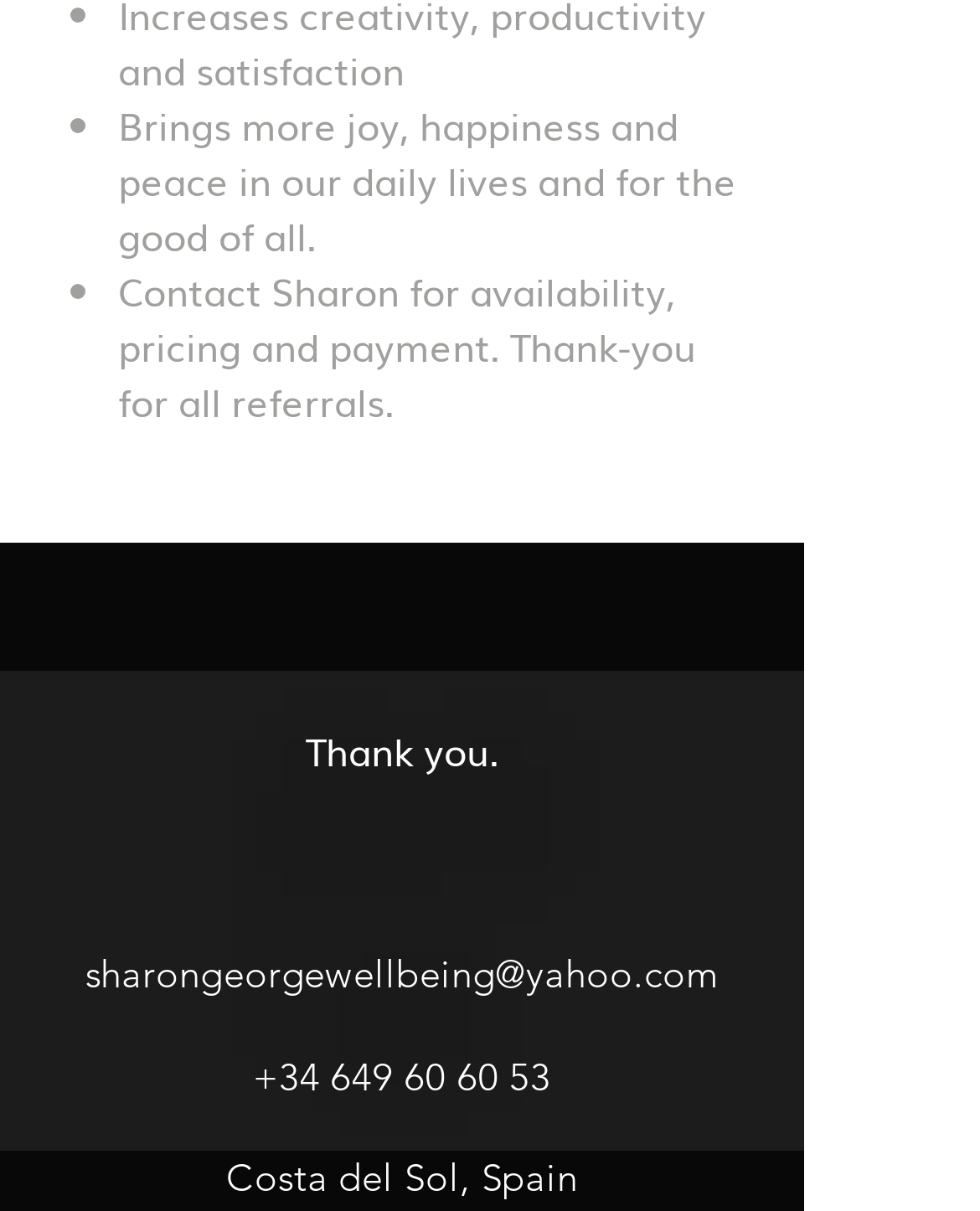Bounding box coordinates are to be given in the format (top-left x, top-left y, bottom-right x, bottom-right y). All values must be floating point numbers between 0 and 1. Provide the bounding box coordinate for the UI element described as: +34 649 60 60 53

[0.258, 0.868, 0.563, 0.908]